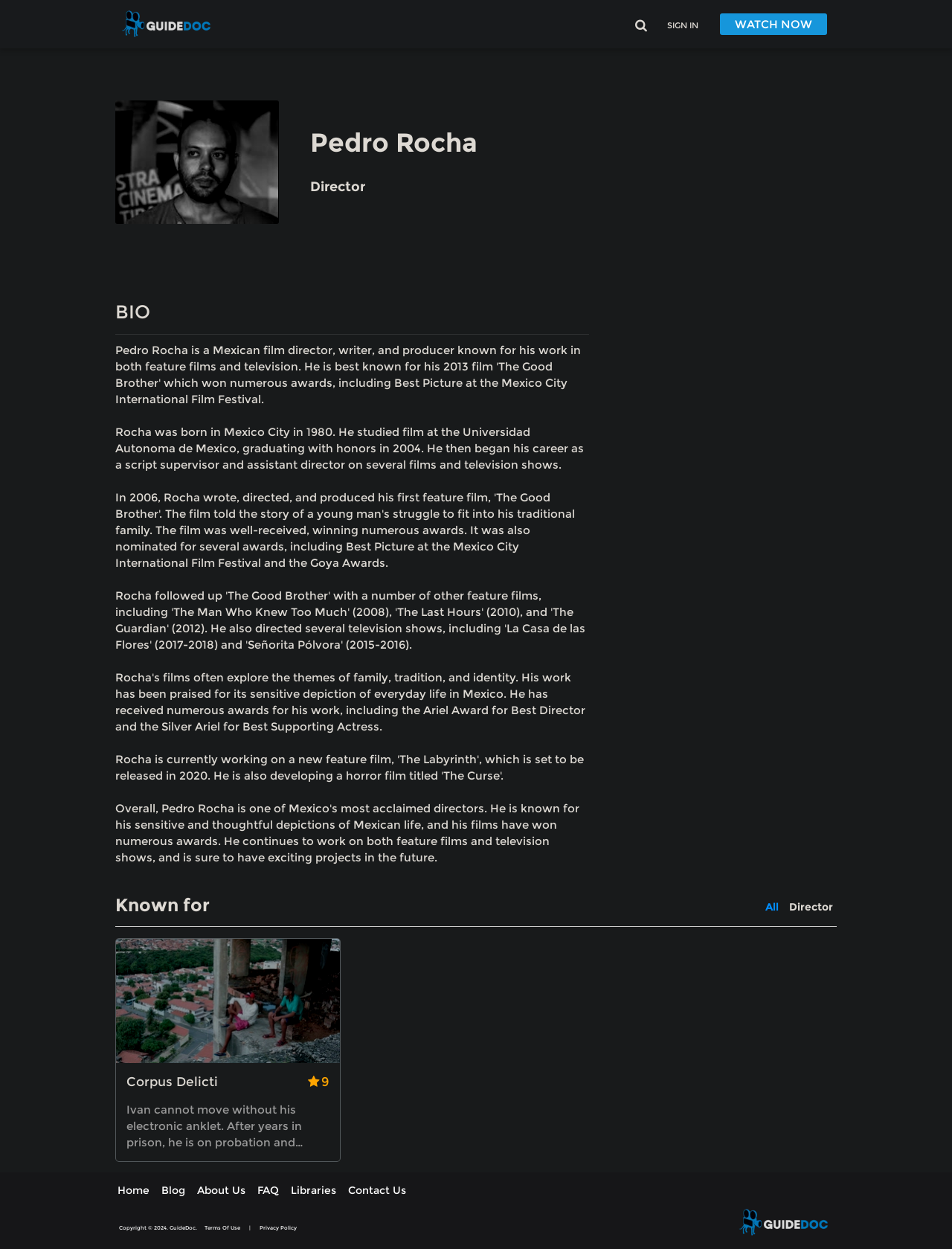Use a single word or phrase to respond to the question:
What is the name of the director?

Pedro Rocha